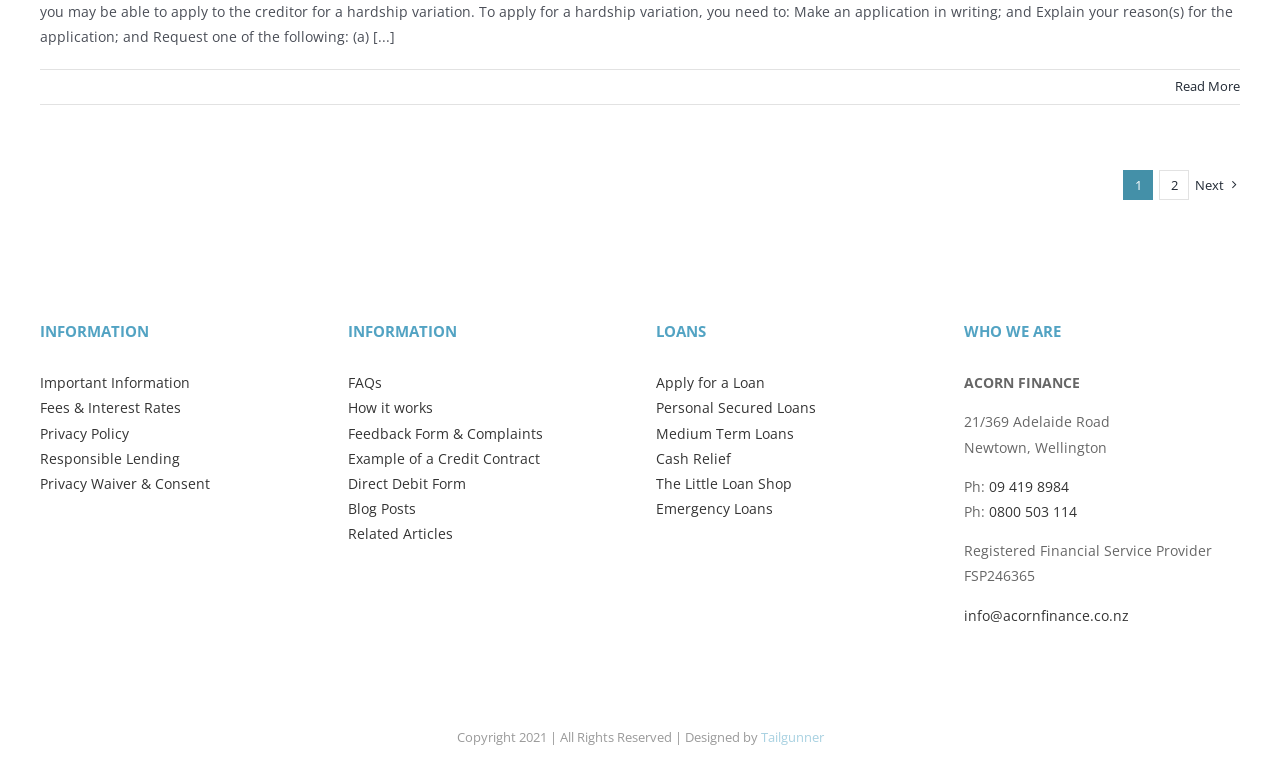What is the purpose of the 'Feedback Form & Complaints' link?
Refer to the image and provide a one-word or short phrase answer.

To provide feedback or complaints